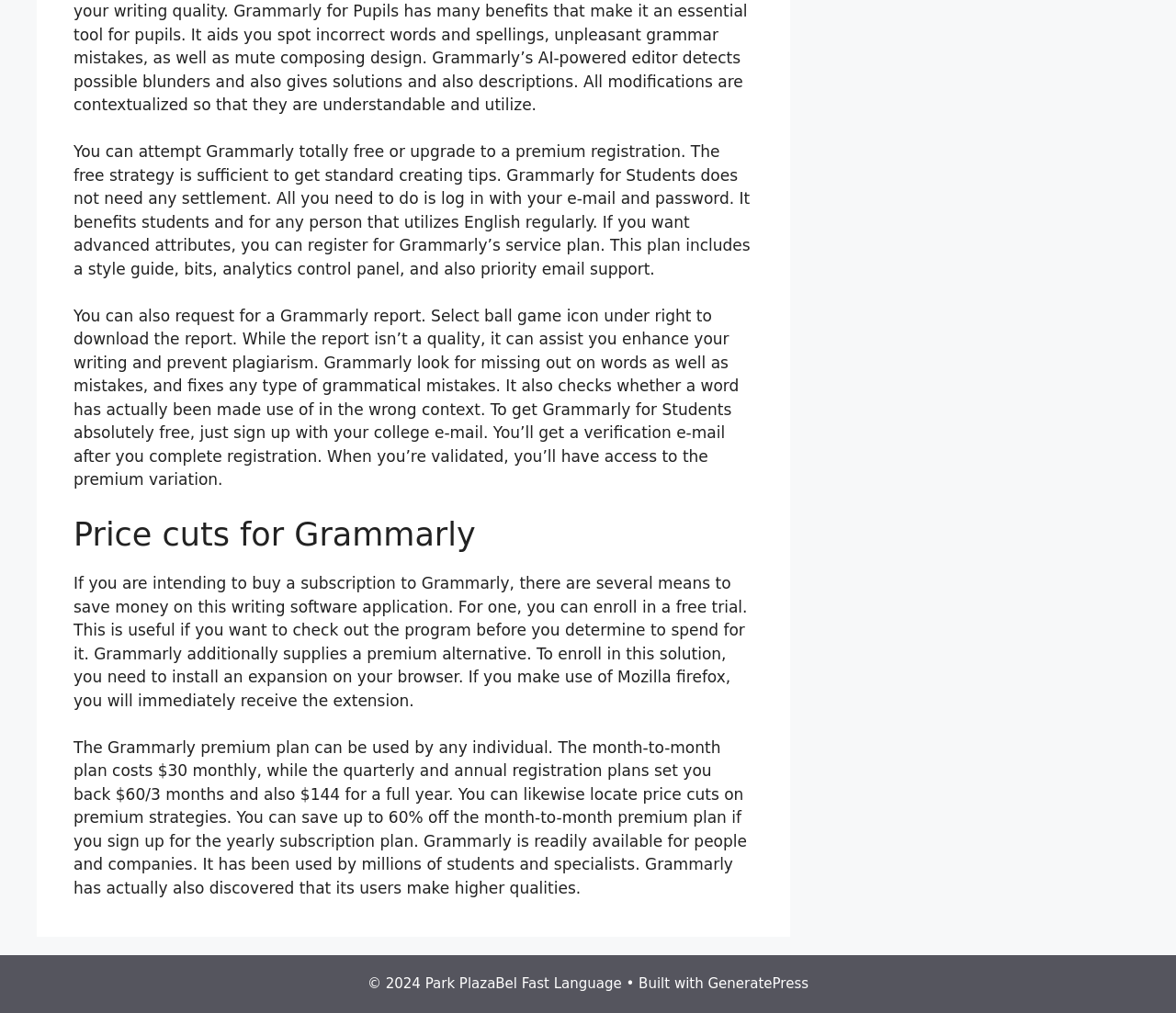How much does the monthly premium plan cost?
Please provide a full and detailed response to the question.

According to the text, the monthly premium plan of Grammarly costs $30. This information is mentioned in the section discussing the prices of Grammarly's premium plans.